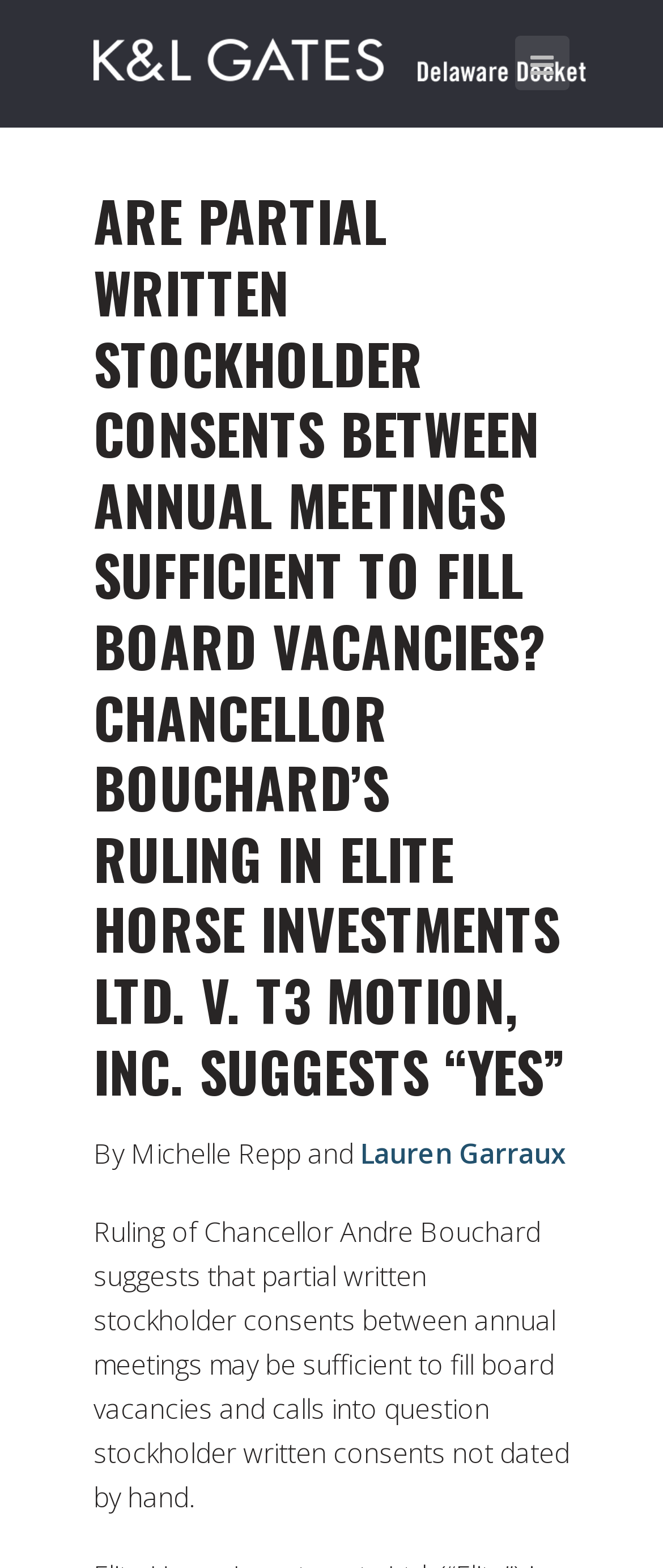What is the topic of the article?
Analyze the image and provide a thorough answer to the question.

The article discusses the ruling of Chancellor Andre Bouchard regarding partial written stockholder consents between annual meetings and their sufficiency to fill board vacancies.